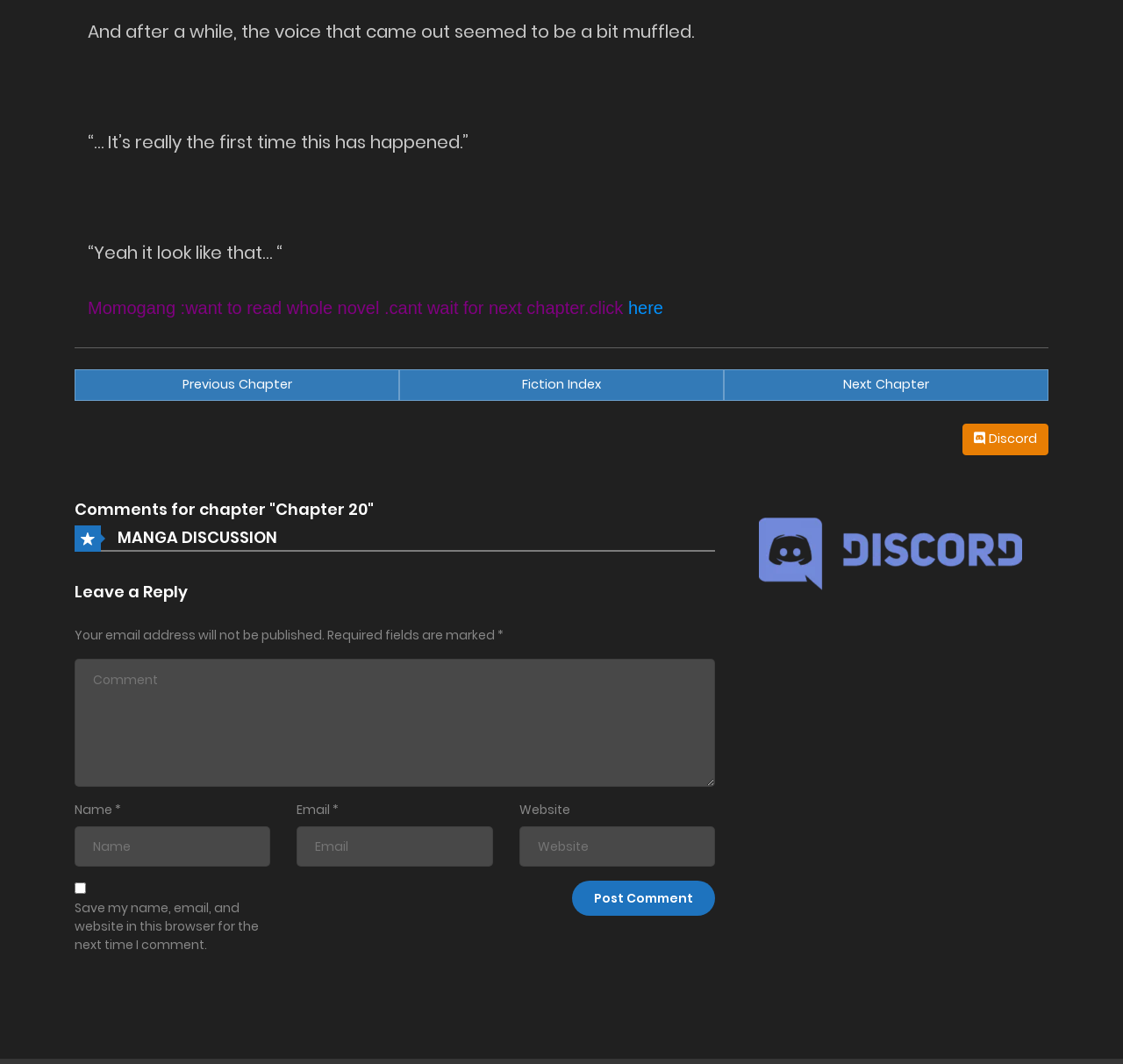Provide the bounding box coordinates of the HTML element this sentence describes: "here". The bounding box coordinates consist of four float numbers between 0 and 1, i.e., [left, top, right, bottom].

[0.559, 0.28, 0.591, 0.298]